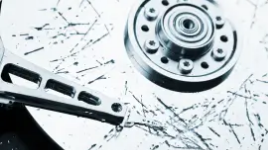Describe every aspect of the image in depth.

The image depicts a close-up view of a damaged hard drive platter, showcasing visible scratches and imperfections on its shiny surface. The mechanical arm, pivotal to the hard drive's operation, is positioned above the disk, highlighting the intricate engineering of traditional data storage devices. This visual serves as a stark reminder of the potential fragility of digital storage, illustrating issues that can arise such as data loss due to physical damage. Such damage may necessitate recovery services, emphasizing the importance of regular backups and data protection strategies for users.